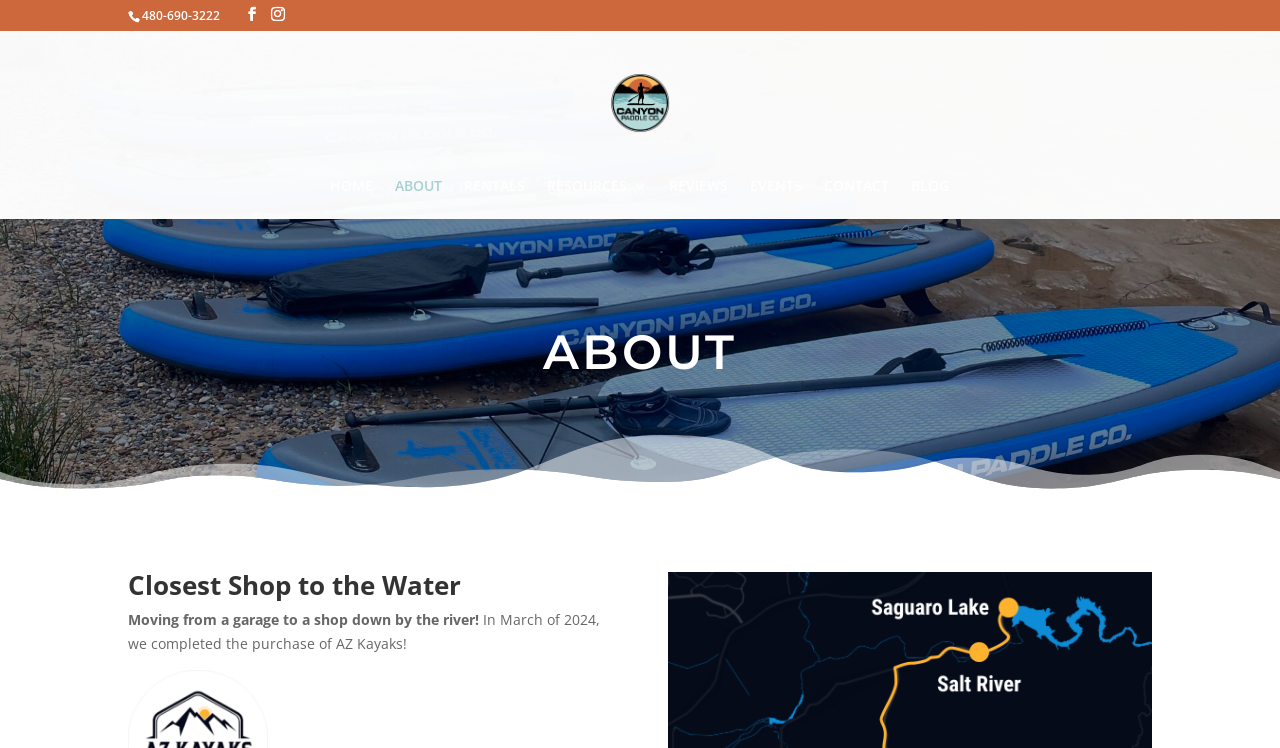Please specify the bounding box coordinates of the region to click in order to perform the following instruction: "Read ABOUT section".

[0.227, 0.429, 0.773, 0.525]